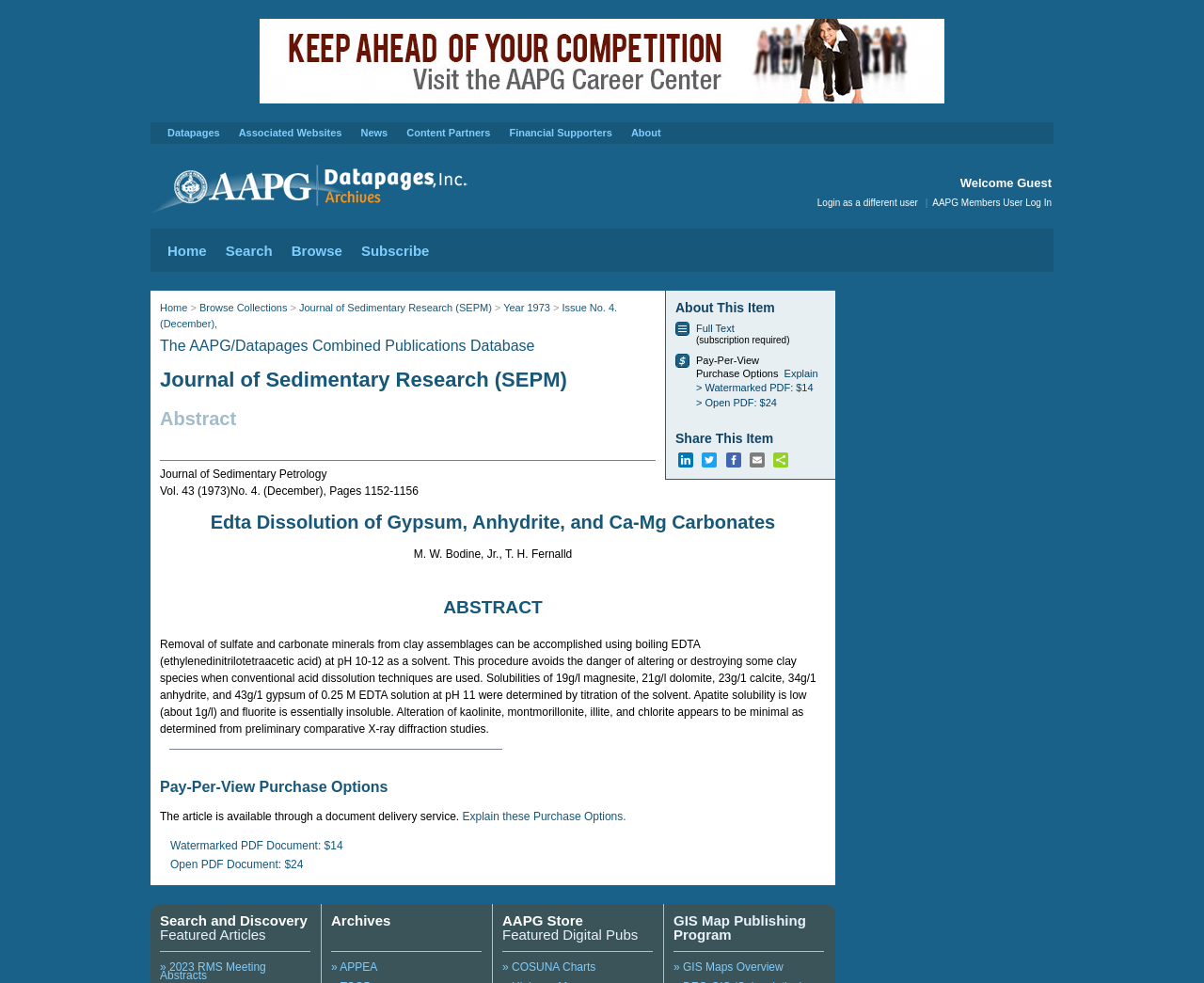Who are the authors of the article?
Answer the question with a single word or phrase, referring to the image.

M. W. Bodine, Jr., T. H. Fernald